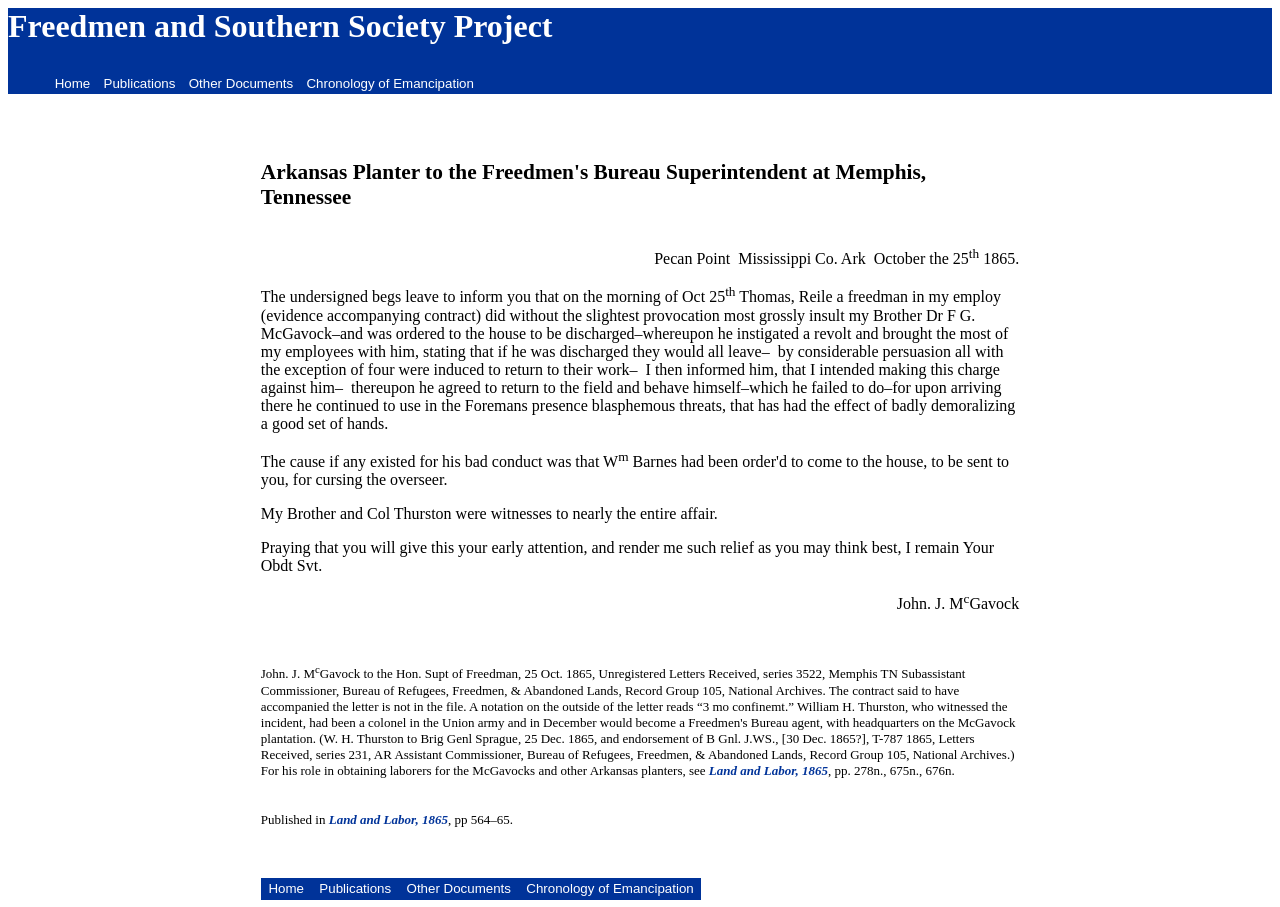Locate the UI element described as follows: "Other Documents". Return the bounding box coordinates as four float numbers between 0 and 1 in the order [left, top, right, bottom].

[0.312, 0.968, 0.405, 0.992]